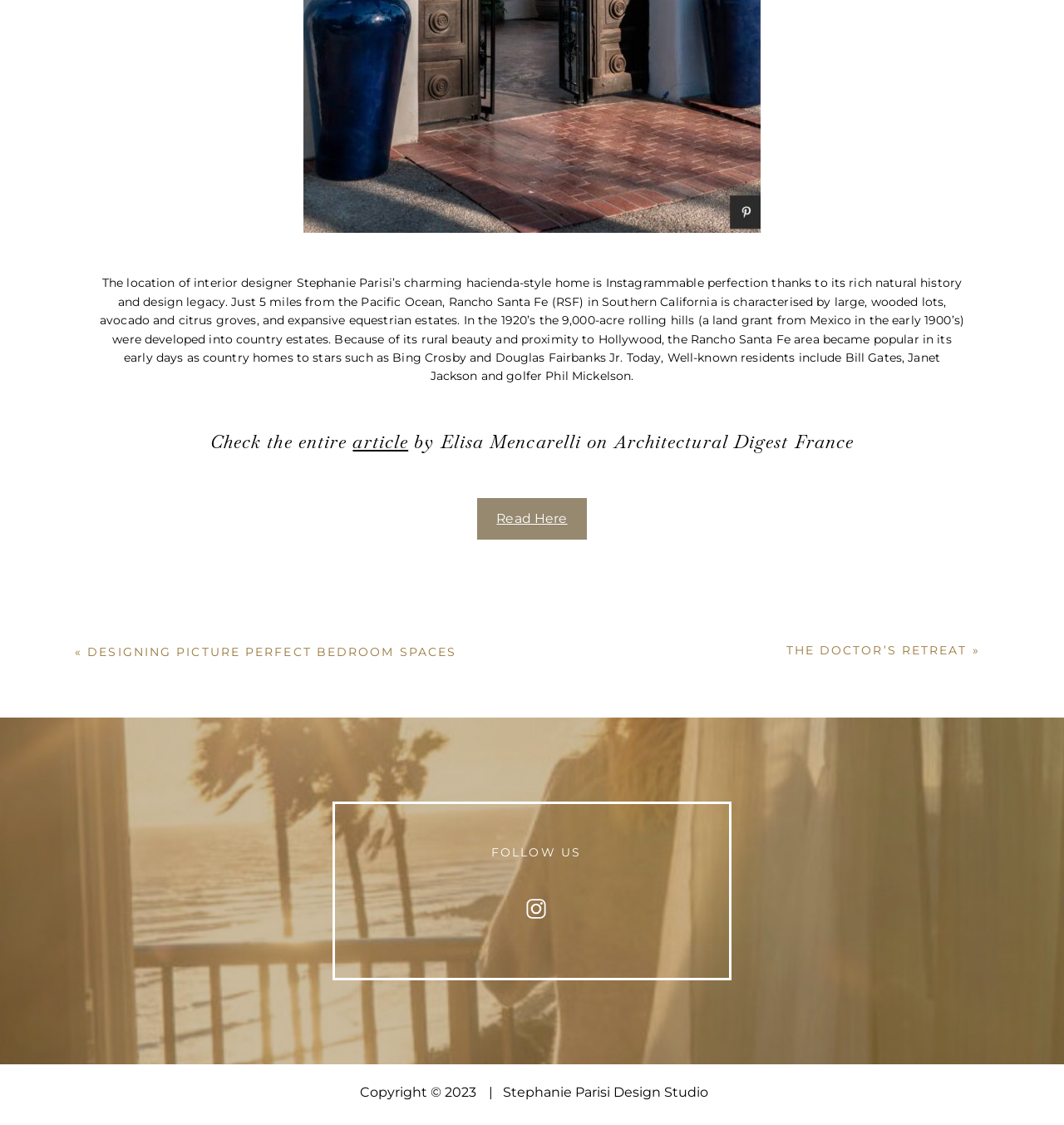Provide a brief response to the question below using a single word or phrase: 
Who are some well-known residents of Rancho Santa Fe?

Bill Gates, Janet Jackson, Phil Mickelson